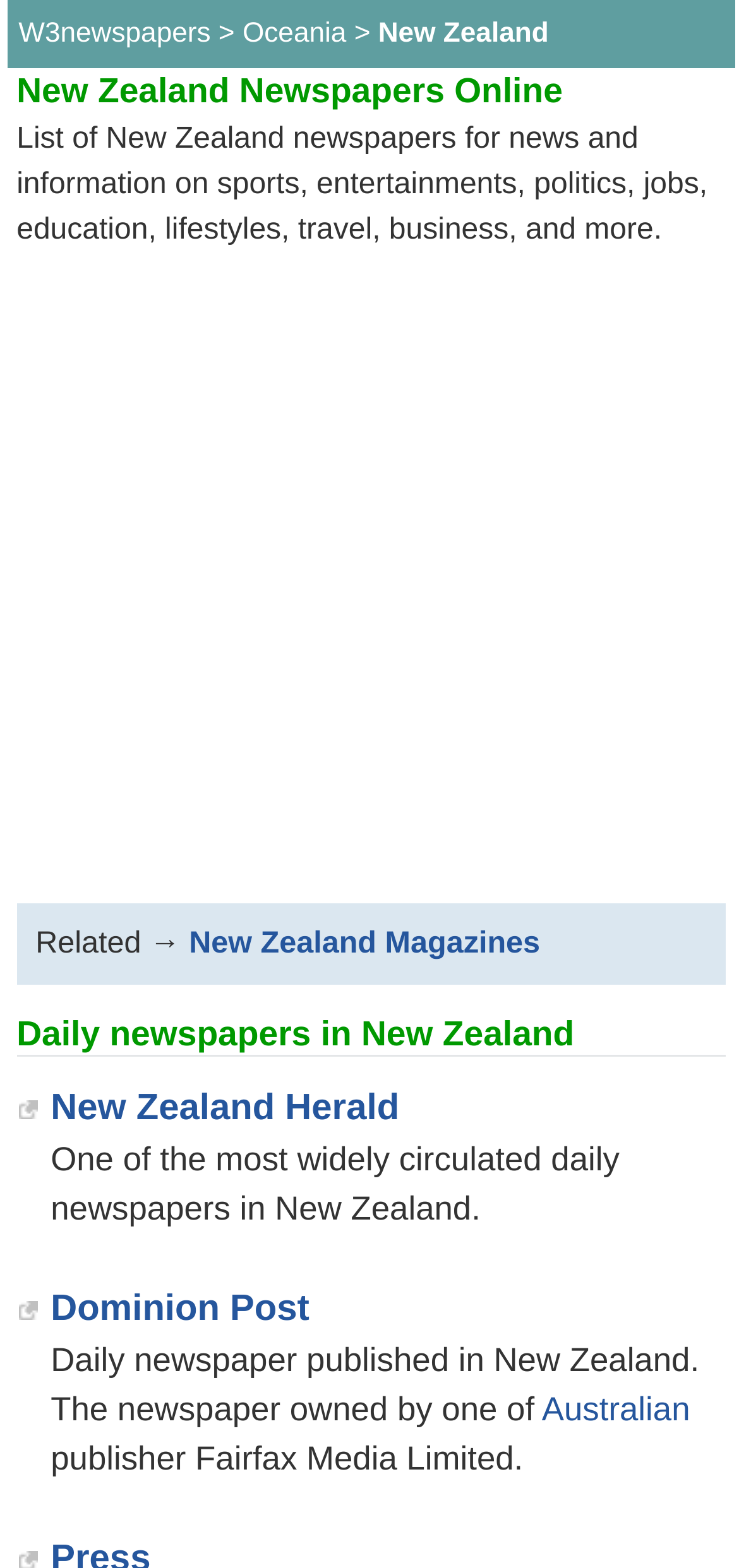Please give a succinct answer to the question in one word or phrase:
How many daily newspapers are listed?

2